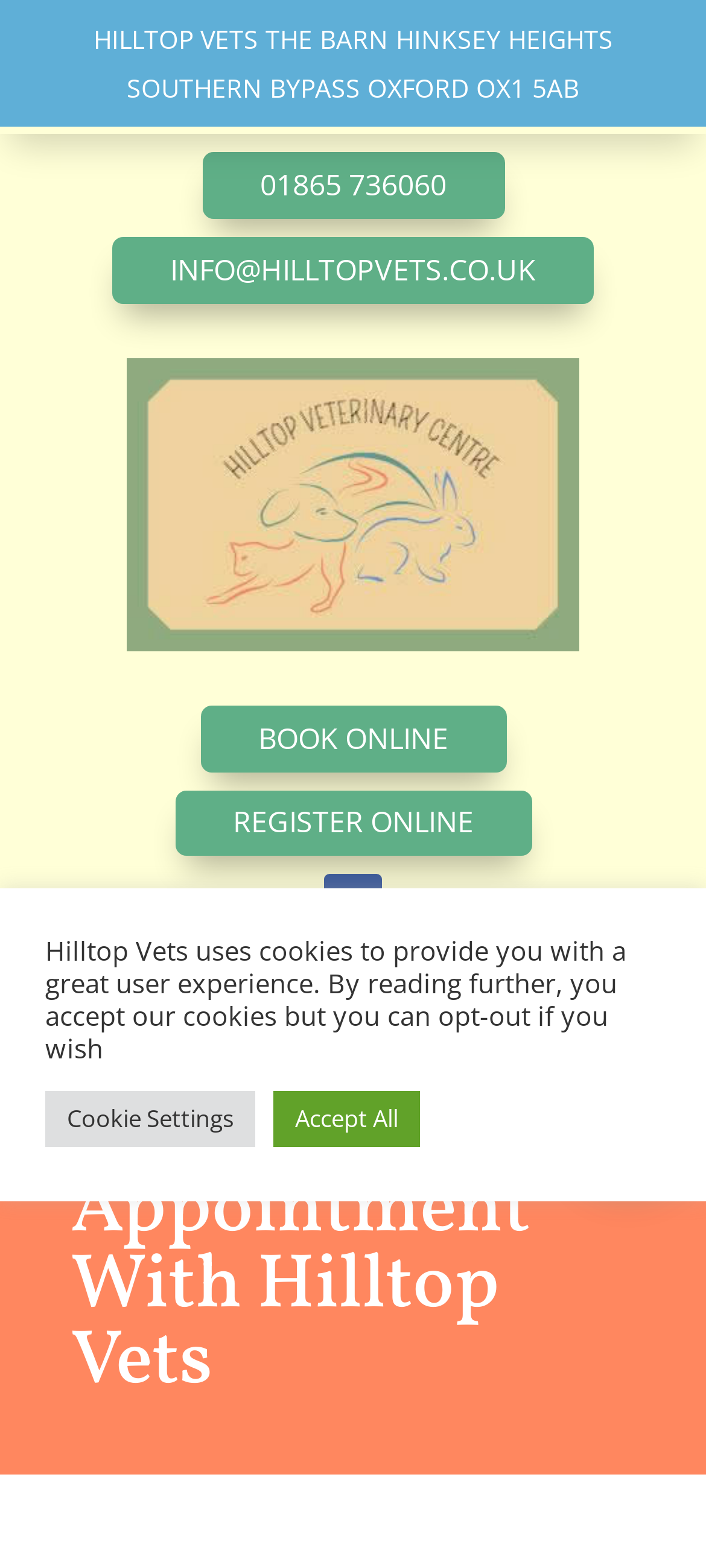Identify the bounding box coordinates for the region of the element that should be clicked to carry out the instruction: "Toggle the menu". The bounding box coordinates should be four float numbers between 0 and 1, i.e., [left, top, right, bottom].

[0.459, 0.632, 0.541, 0.654]